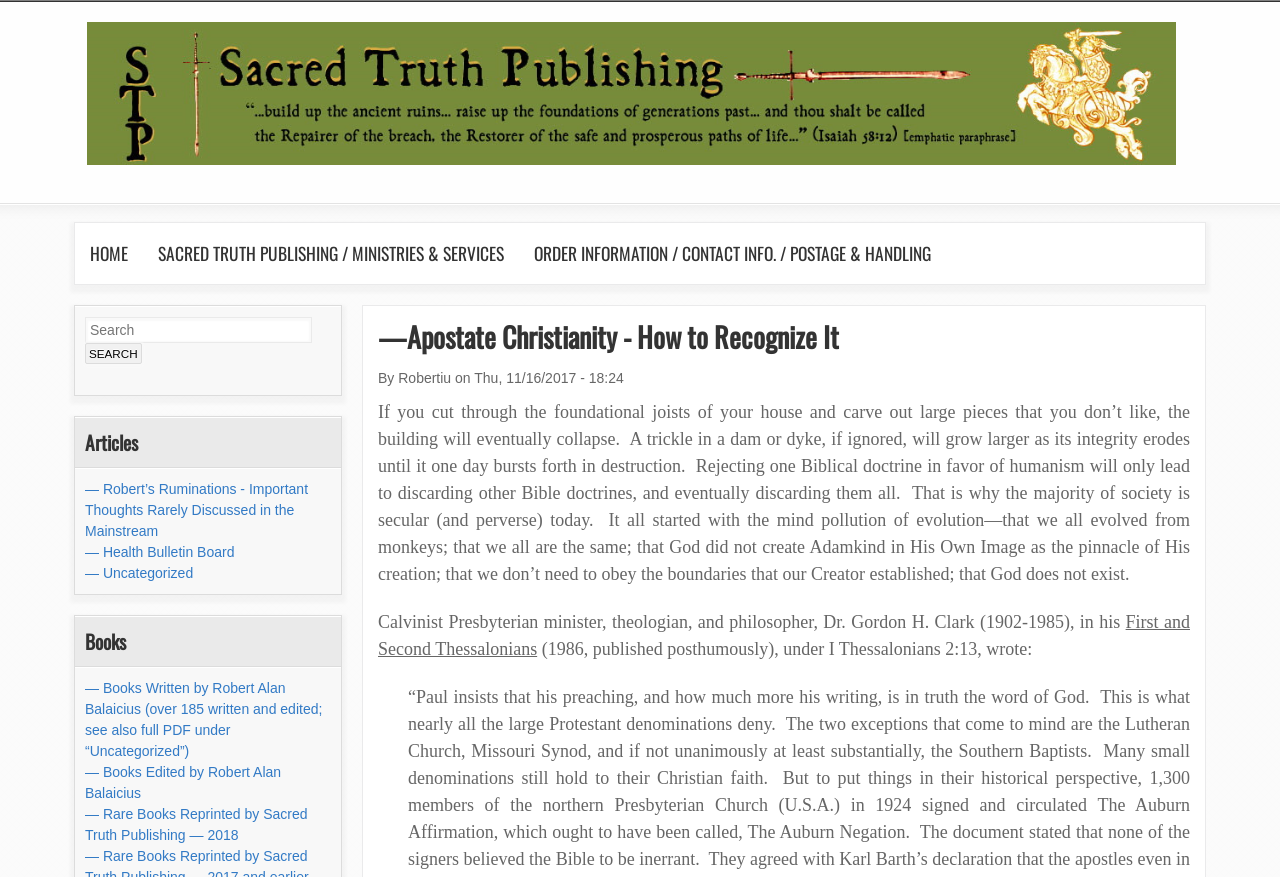Identify the bounding box of the HTML element described here: "Home". Provide the coordinates as four float numbers between 0 and 1: [left, top, right, bottom].

[0.059, 0.254, 0.112, 0.324]